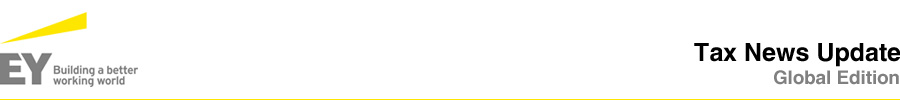Use the information in the screenshot to answer the question comprehensively: What is the purpose of the header?

The header is designed to provide a brief introduction to the content that follows, likely providing updates and insights on tax-related developments. It sets the context for the readers to understand the purpose and scope of the 'Tax News Update - Global Edition'.